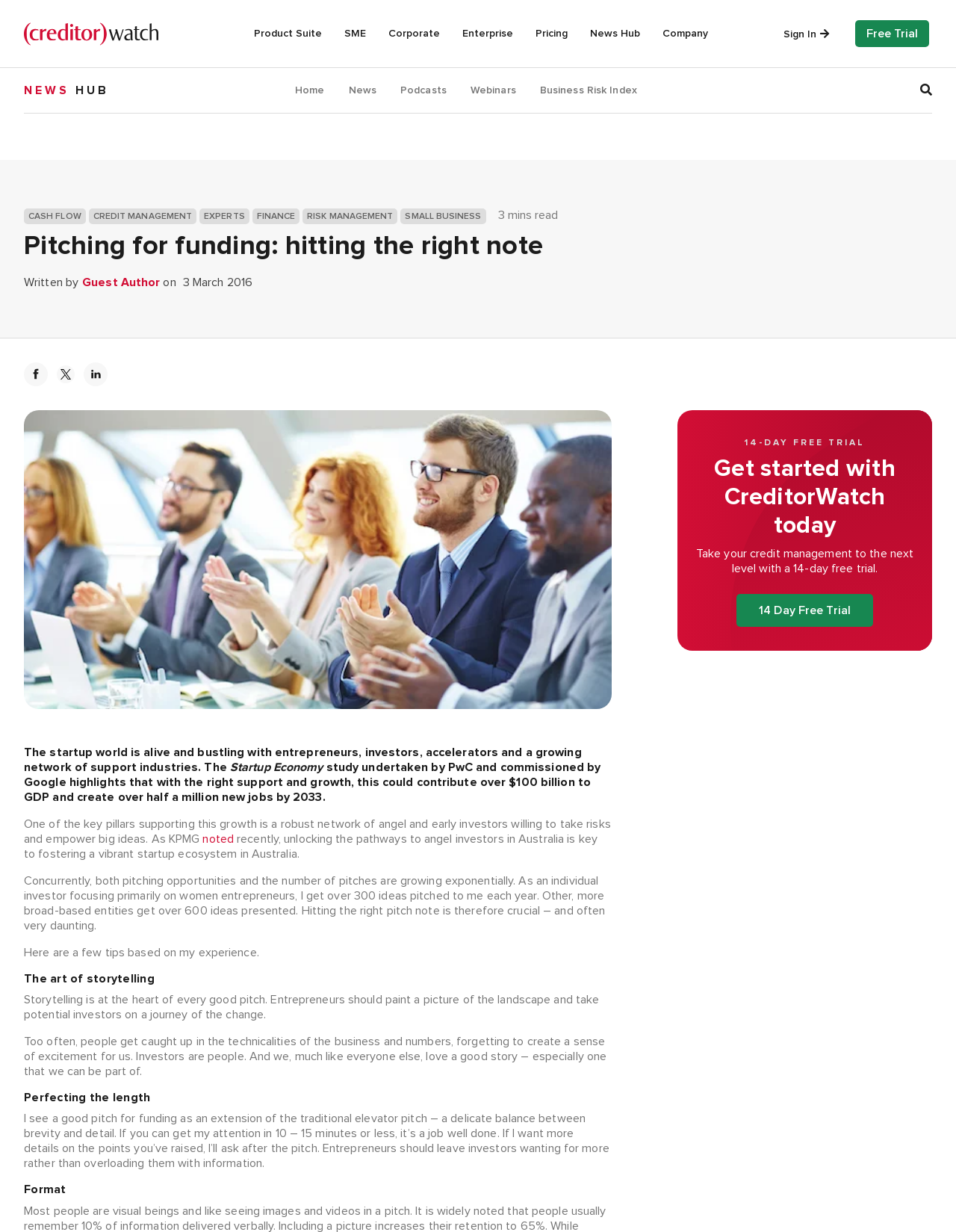Determine the bounding box coordinates of the clickable region to follow the instruction: "Click the 'News Hub' link".

[0.605, 0.003, 0.681, 0.052]